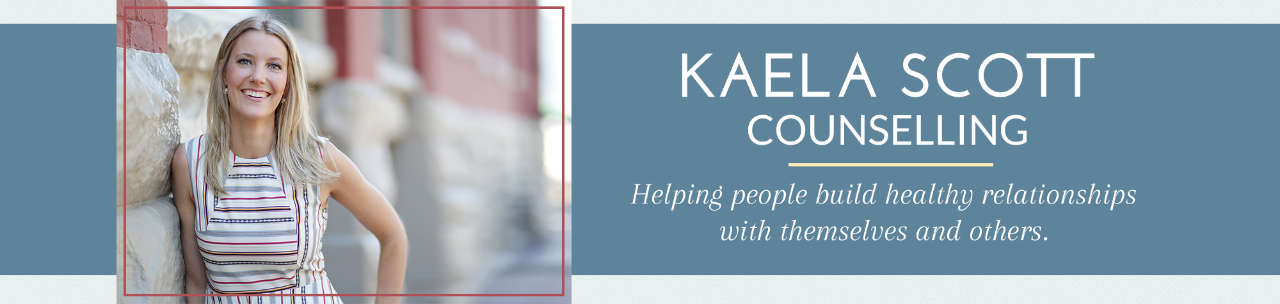Answer the question below with a single word or a brief phrase: 
What is the focus of Kaela Scott Counselling?

personal growth and relationship improvement